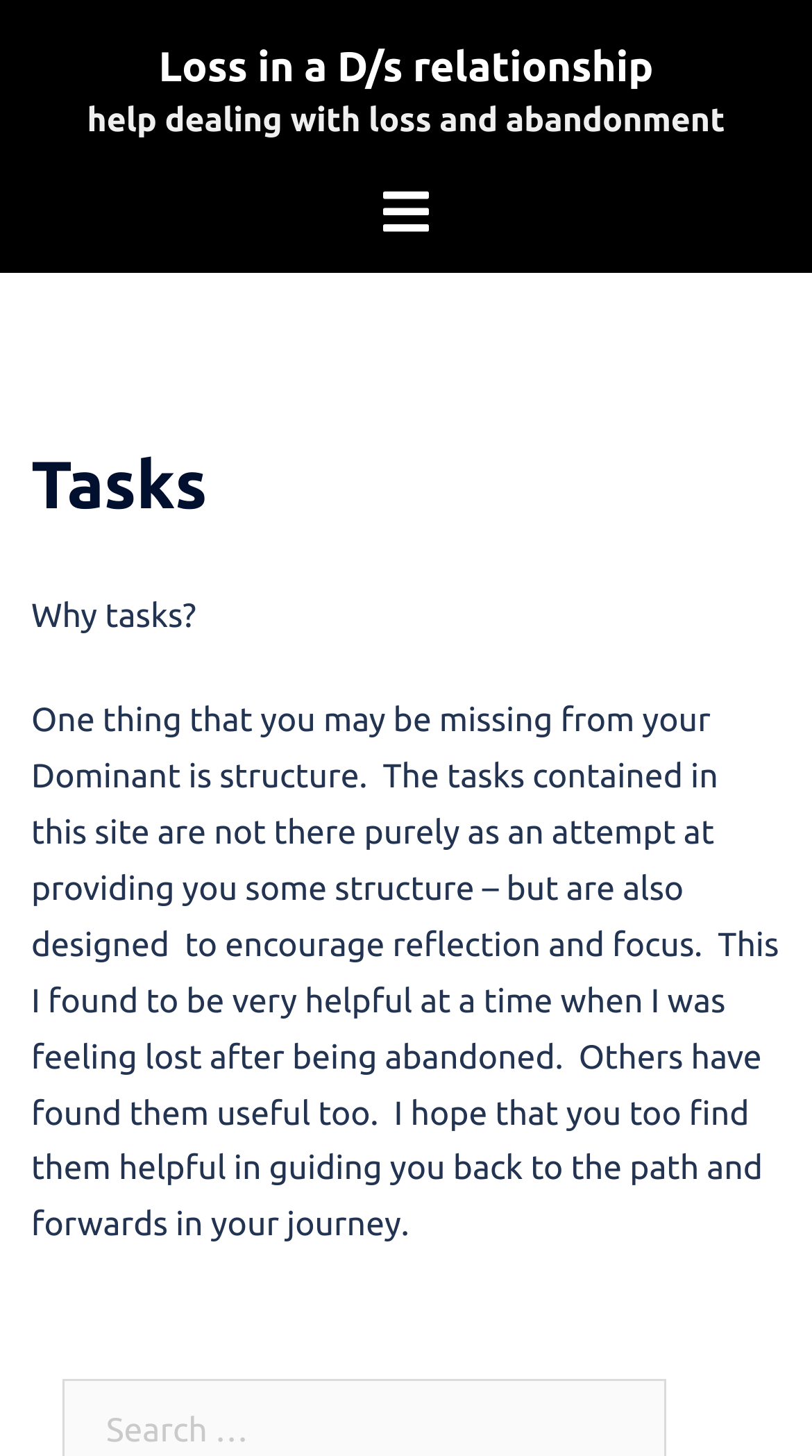What is the location of the 'Toggle menu' button?
Using the image, respond with a single word or phrase.

Top-right corner